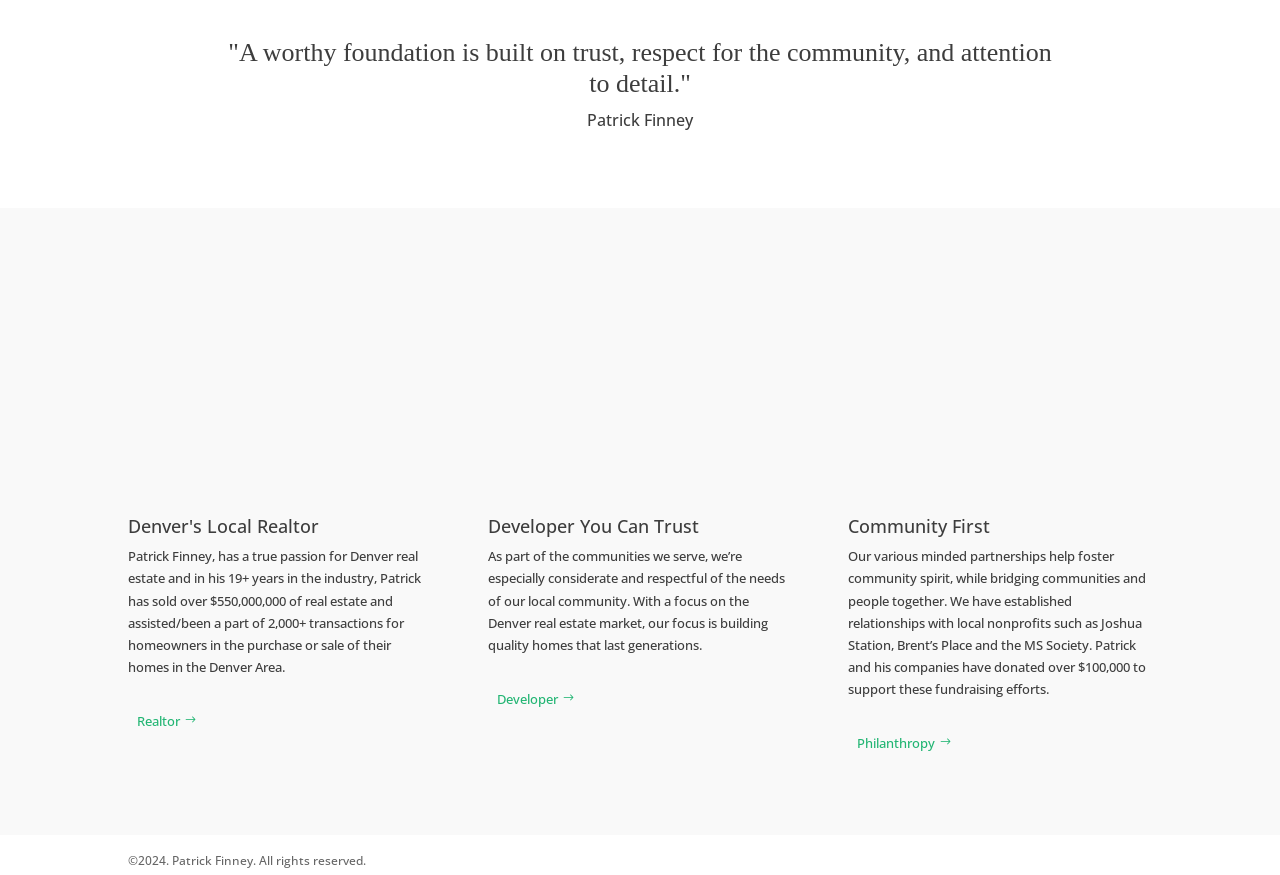What is the number of transactions assisted by Patrick Finney?
Could you please answer the question thoroughly and with as much detail as possible?

According to the webpage, Patrick Finney has assisted in '2,000+ transactions for homeowners in the purchase or sale of their homes in the Denver Area', indicating a significant number of transactions.